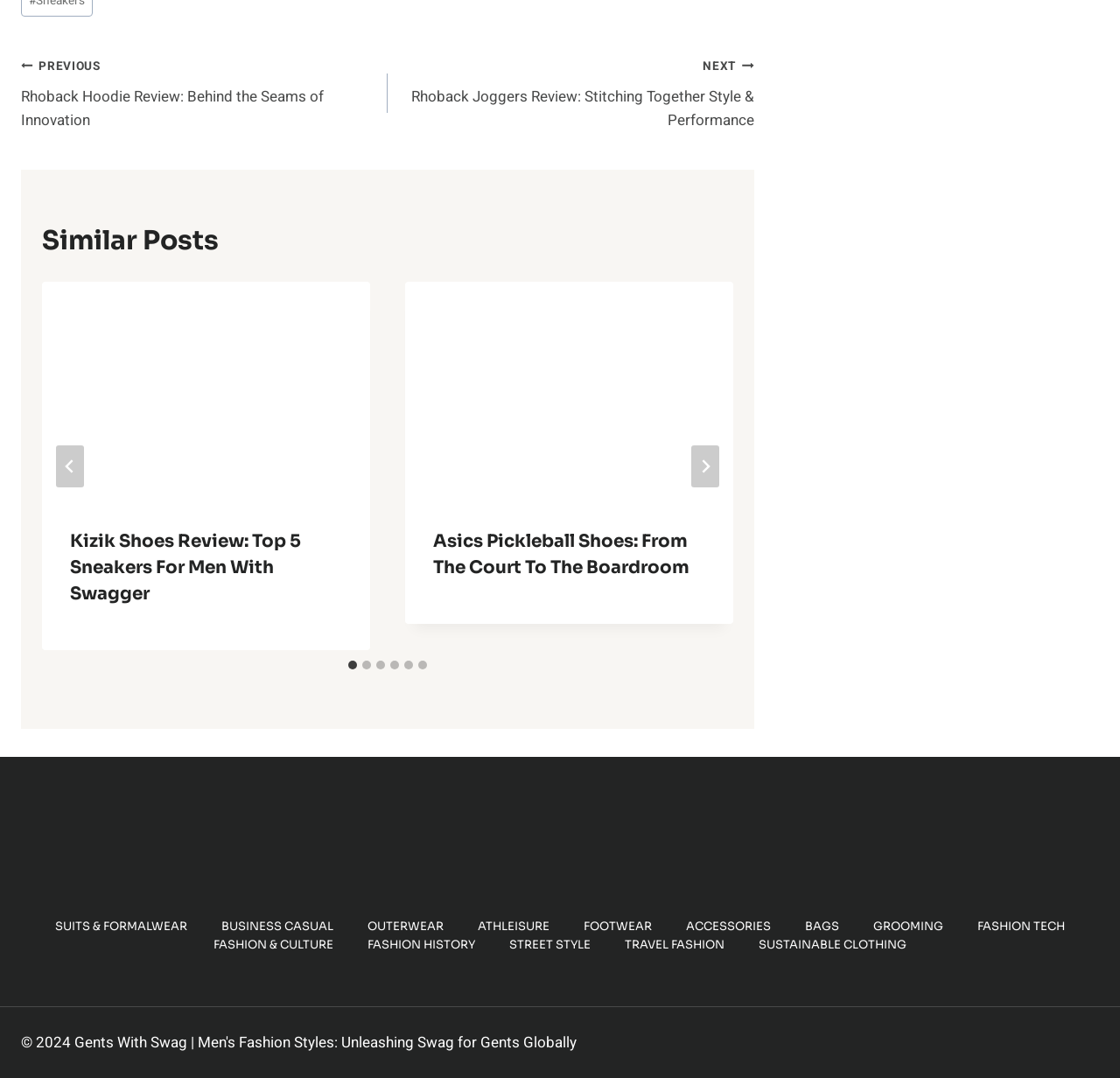Find the bounding box coordinates of the area to click in order to follow the instruction: "Click on the 'PREVIOUS Rhoback Hoodie Review: Behind the Seams of Innovation' link".

[0.019, 0.05, 0.346, 0.123]